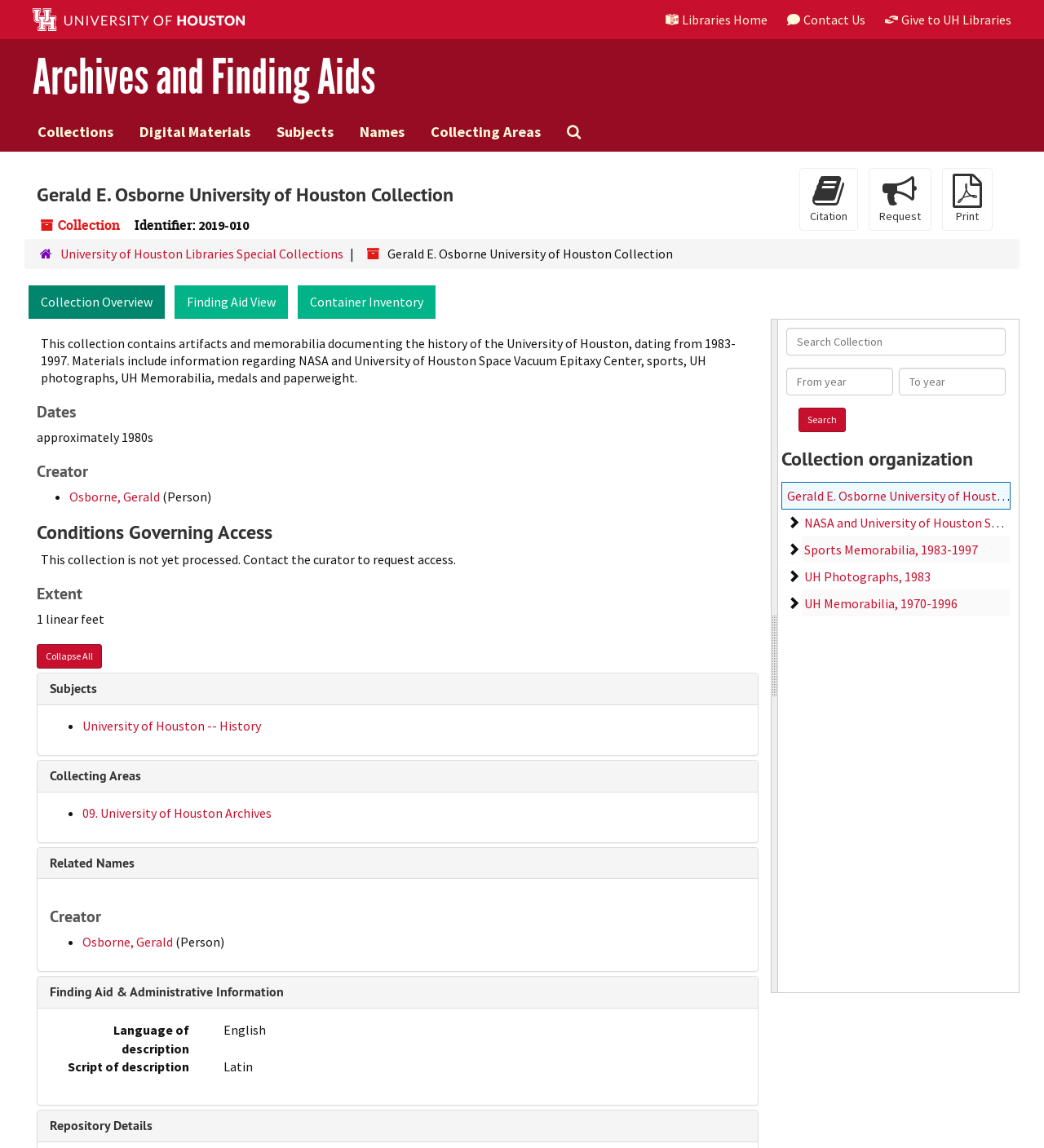Reply to the question with a single word or phrase:
What is the extent of the collection?

1 linear feet